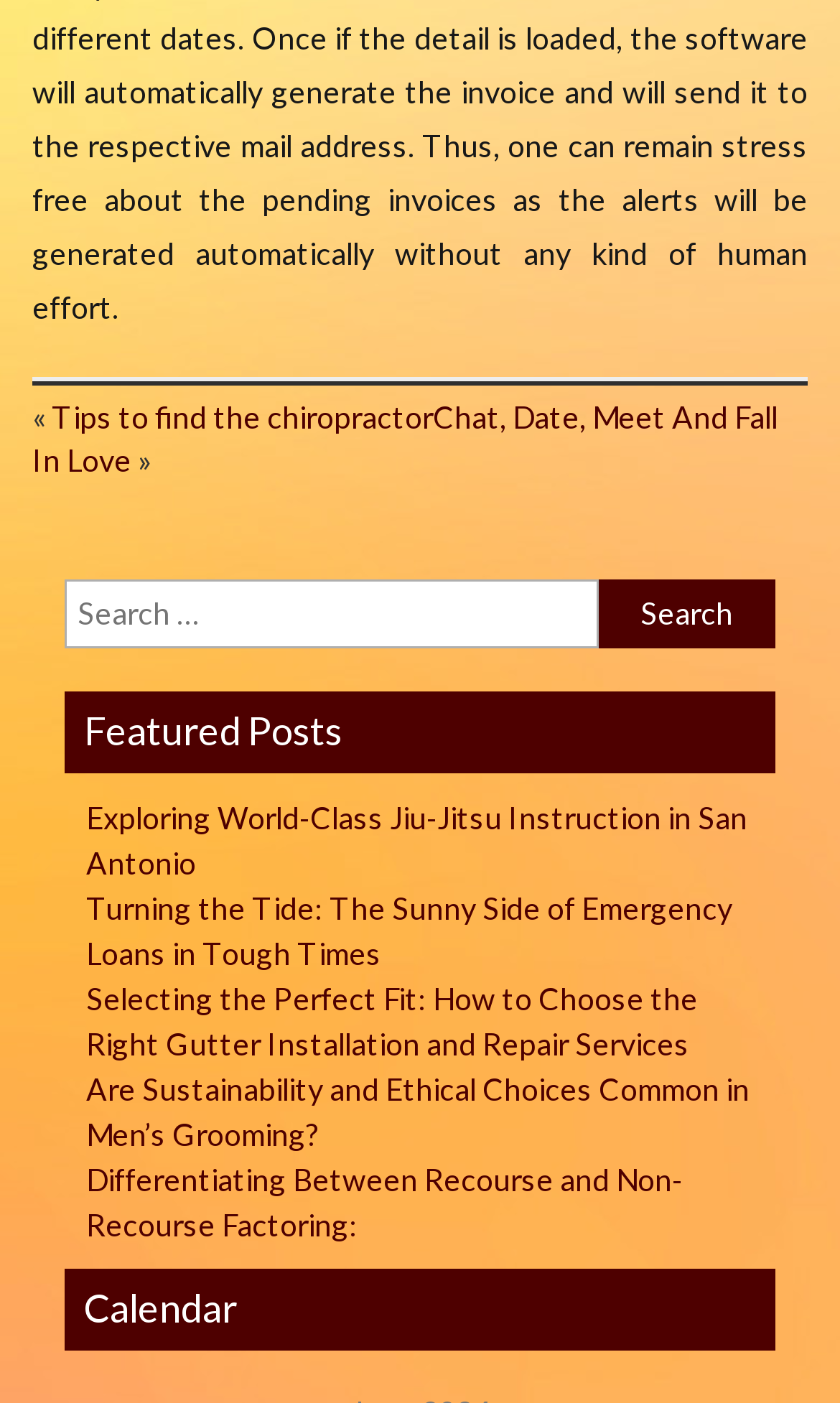Answer the question using only a single word or phrase: 
Is the 'Calendar' heading above the 'Featured Posts' heading?

No